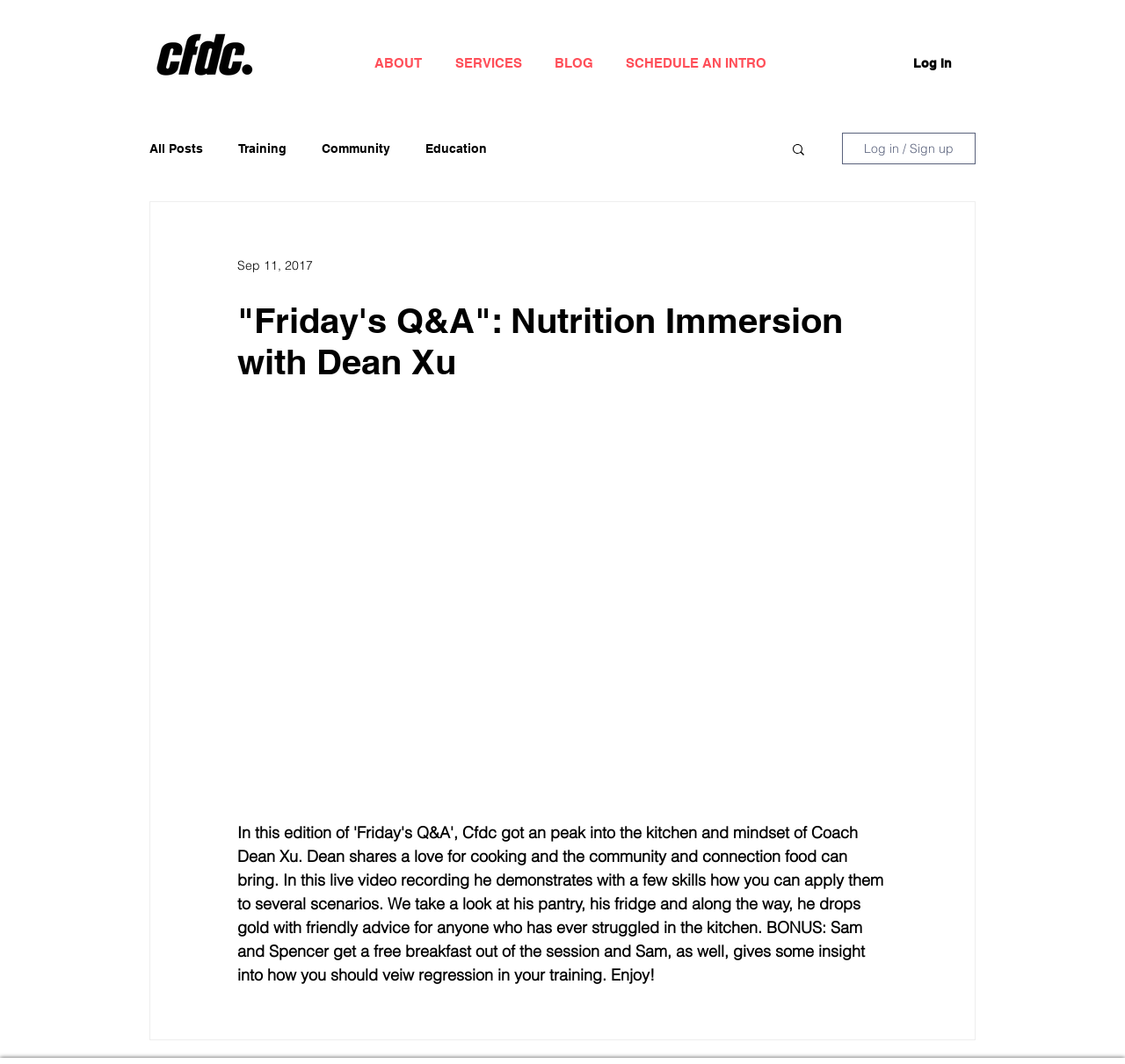Indicate the bounding box coordinates of the element that needs to be clicked to satisfy the following instruction: "Log in to the website". The coordinates should be four float numbers between 0 and 1, i.e., [left, top, right, bottom].

[0.801, 0.047, 0.857, 0.073]